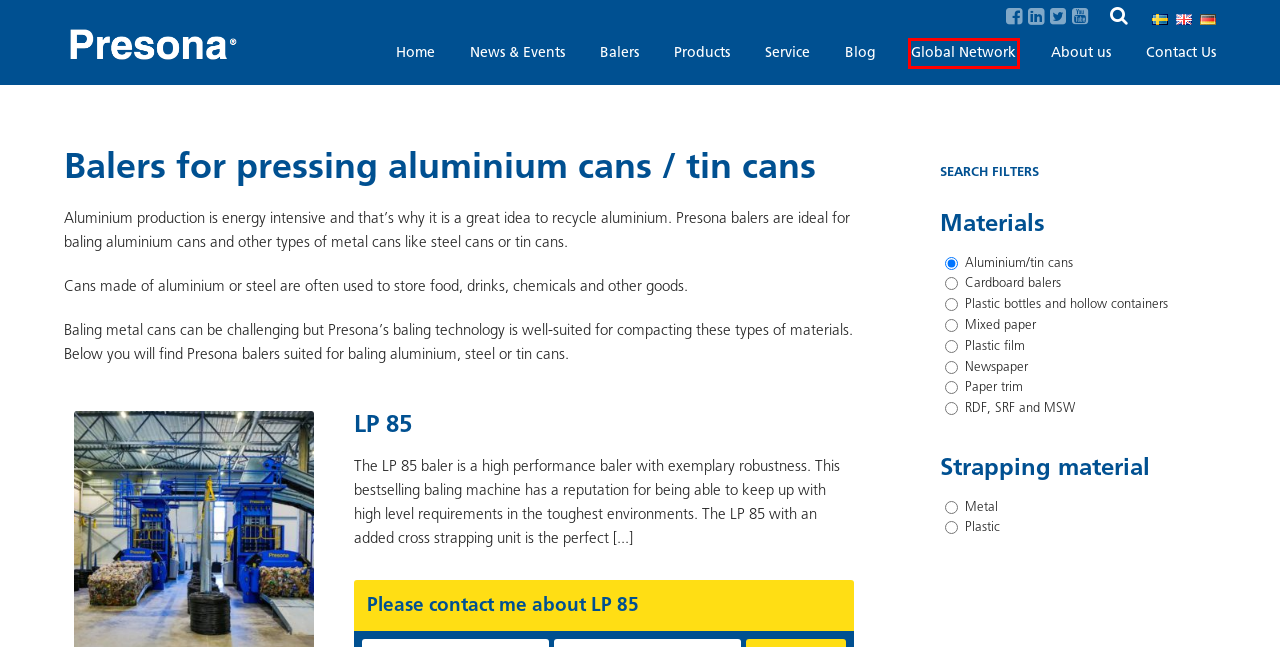Using the screenshot of a webpage with a red bounding box, pick the webpage description that most accurately represents the new webpage after the element inside the red box is clicked. Here are the candidates:
A. Balers, compactors and other recycling equipment - Presona
B. Service for your baler and other Presona equipment - Presona
C. Global Network - Presona
D. News - Presona
E. About us - Presona
F. Channel balers for Recycling - Presona
G. Contact Us - Presona
H. Blog - Presona

C